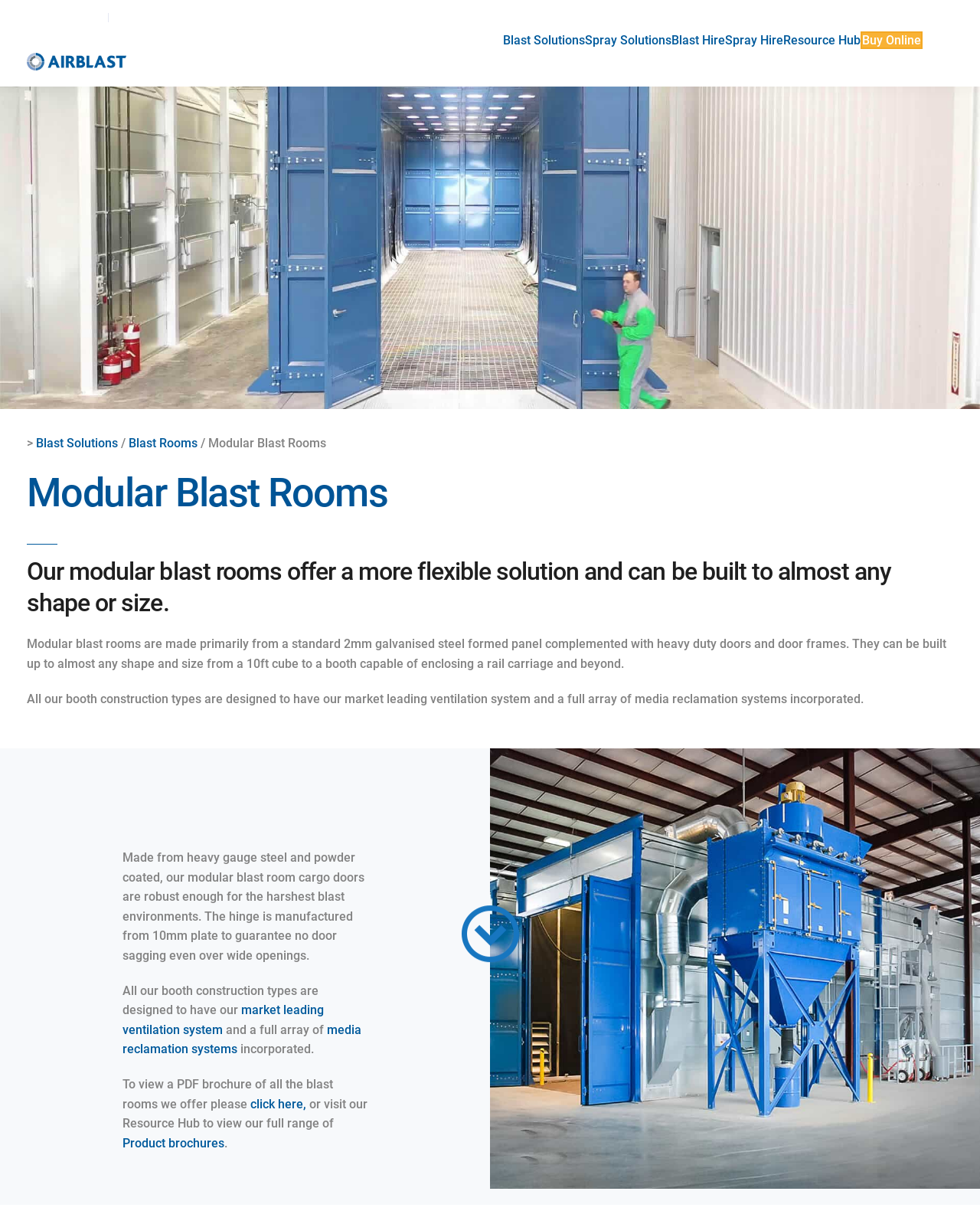Could you specify the bounding box coordinates for the clickable section to complete the following instruction: "Search for something"?

None